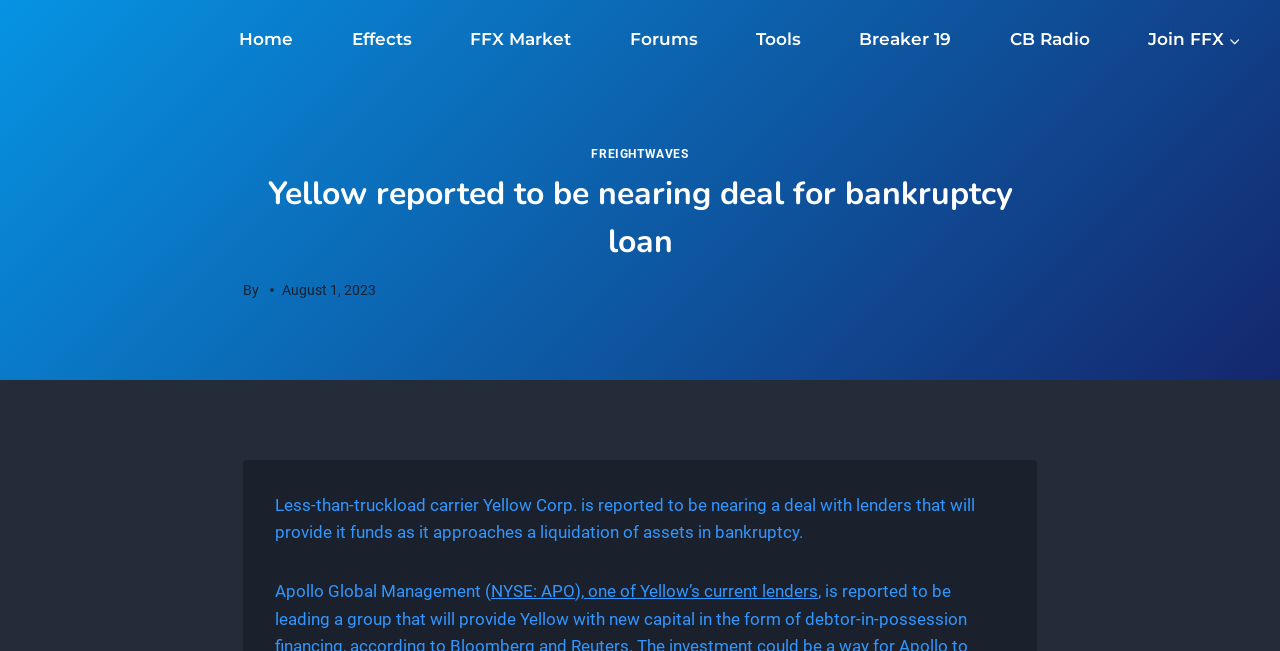Kindly determine the bounding box coordinates for the area that needs to be clicked to execute this instruction: "Go to FFX Market".

[0.356, 0.025, 0.458, 0.098]